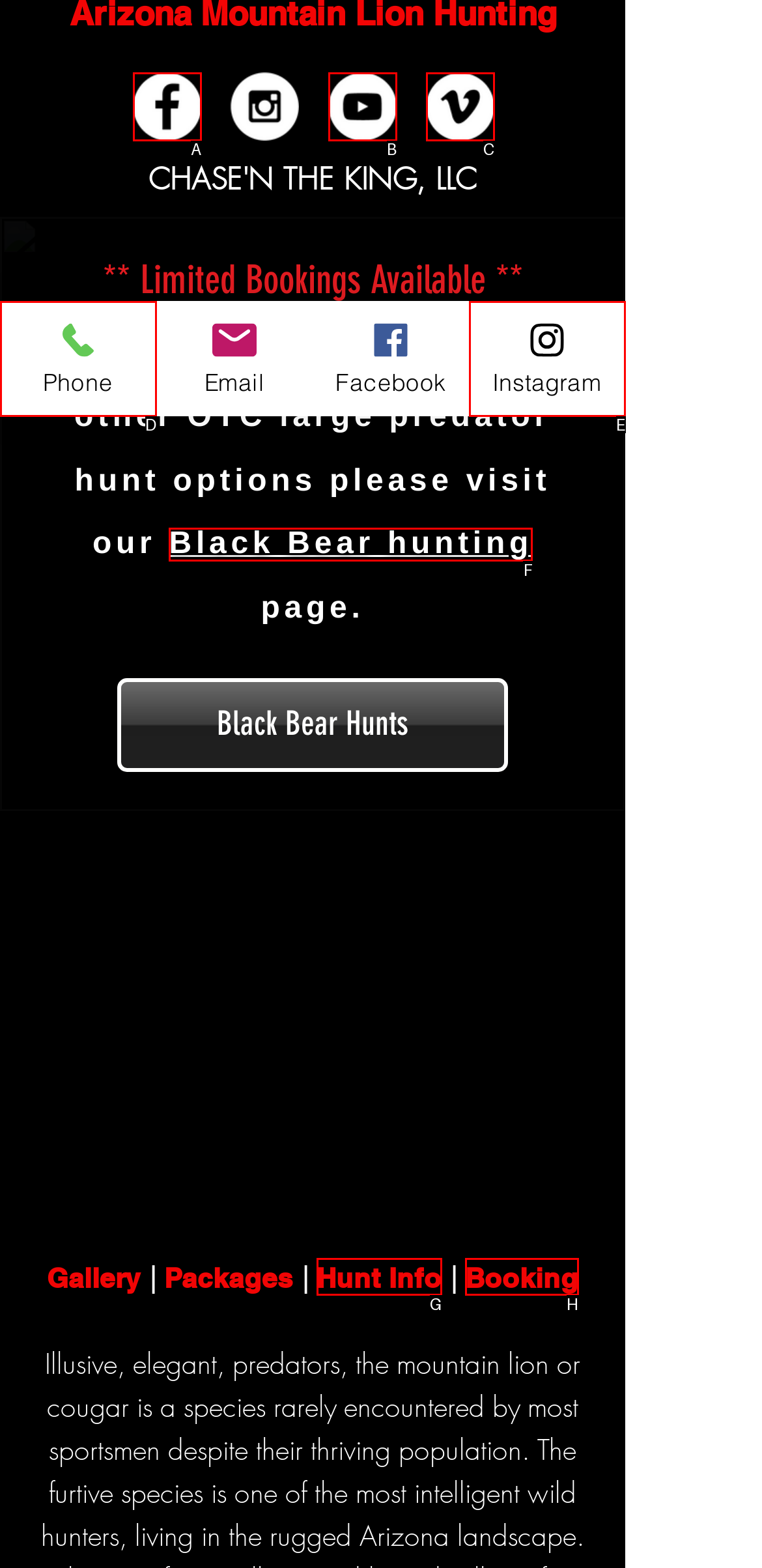Identify the HTML element that corresponds to the following description: Hunt Info Provide the letter of the best matching option.

G